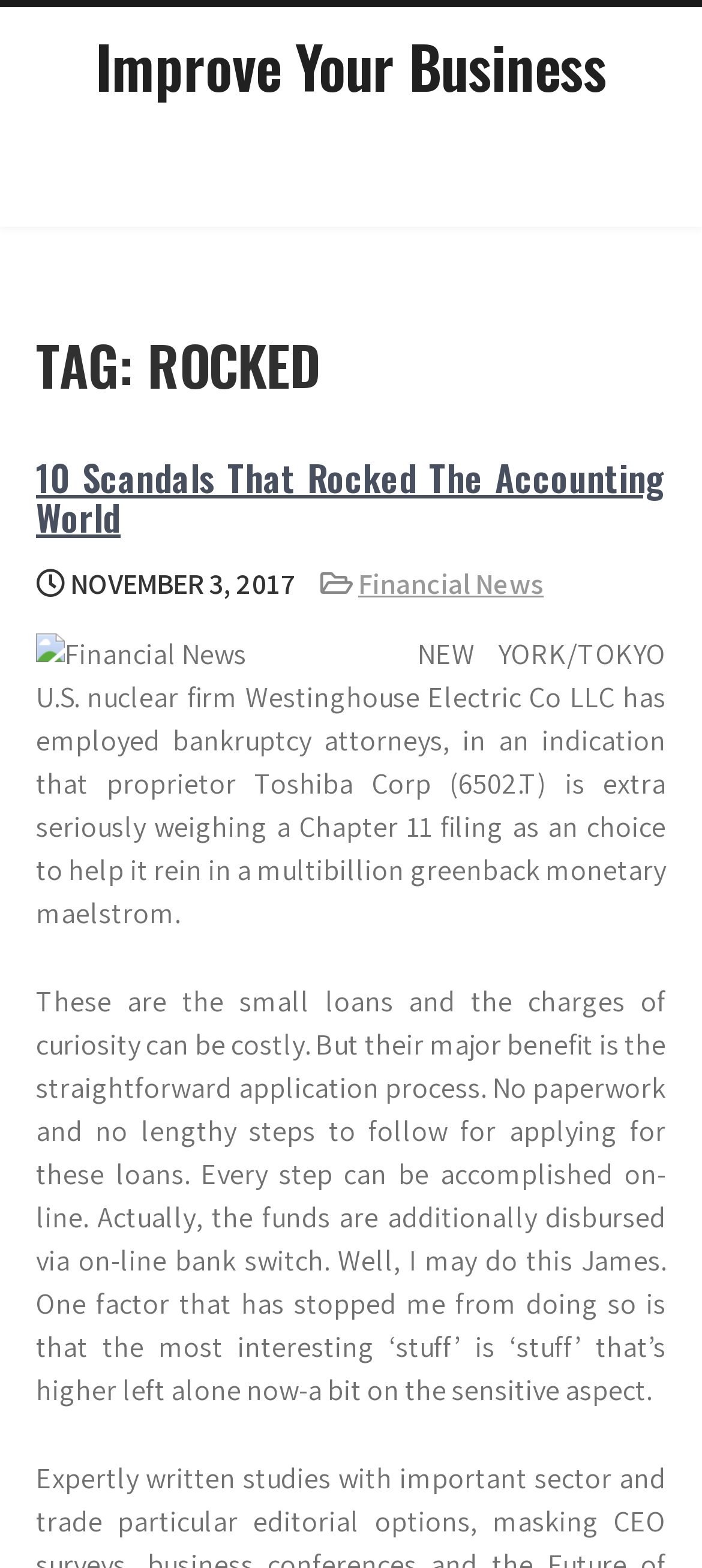Predict the bounding box of the UI element based on the description: "Financial News". The coordinates should be four float numbers between 0 and 1, formatted as [left, top, right, bottom].

[0.51, 0.361, 0.774, 0.385]